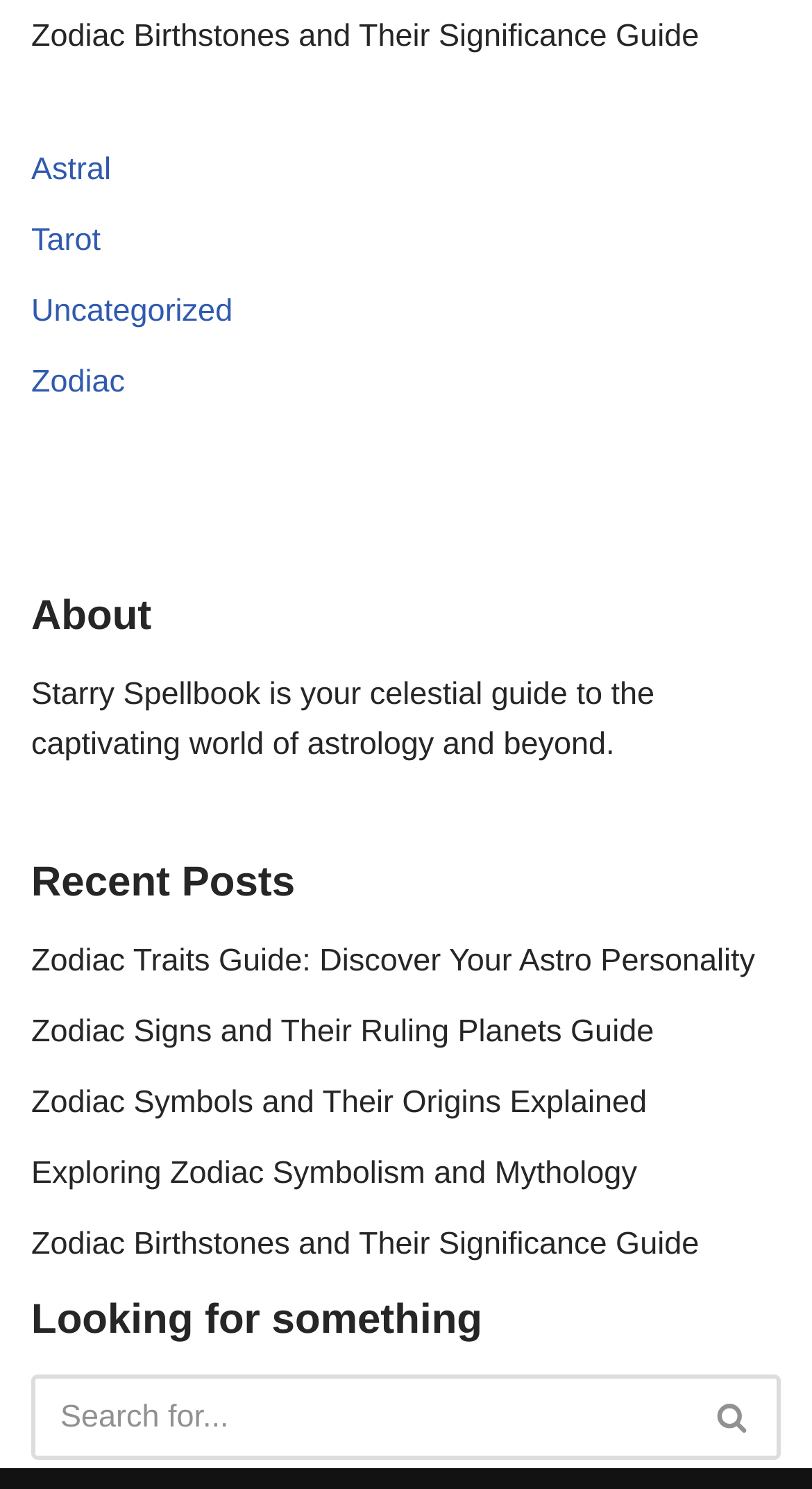What is the purpose of the search box?
Answer the question based on the image using a single word or a brief phrase.

To search the website